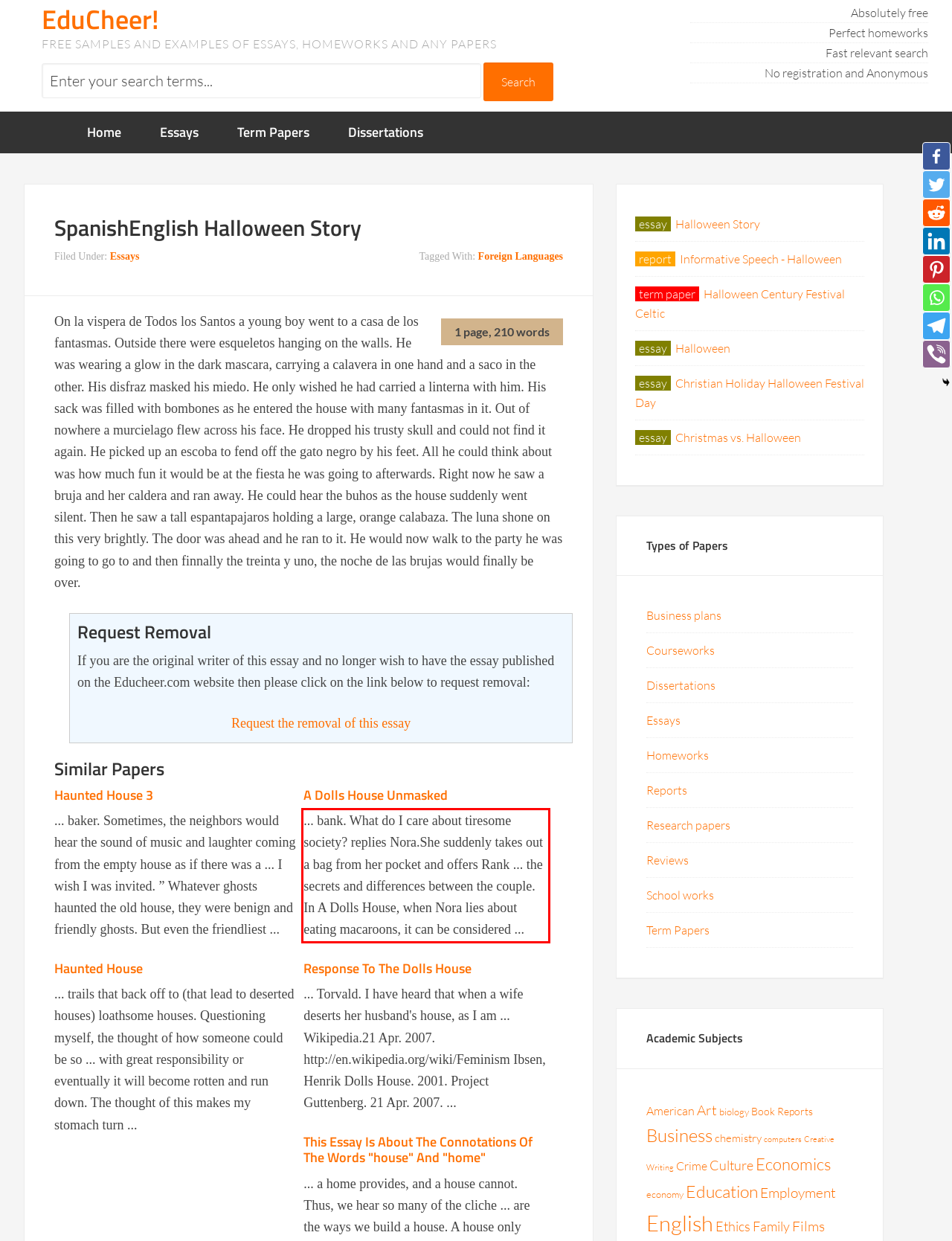Please identify and extract the text content from the UI element encased in a red bounding box on the provided webpage screenshot.

... bank. What do I care about tiresome society? replies Nora.She suddenly takes out a bag from her pocket and offers Rank ... the secrets and differences between the couple. In A Dolls House, when Nora lies about eating macaroons, it can be considered ...